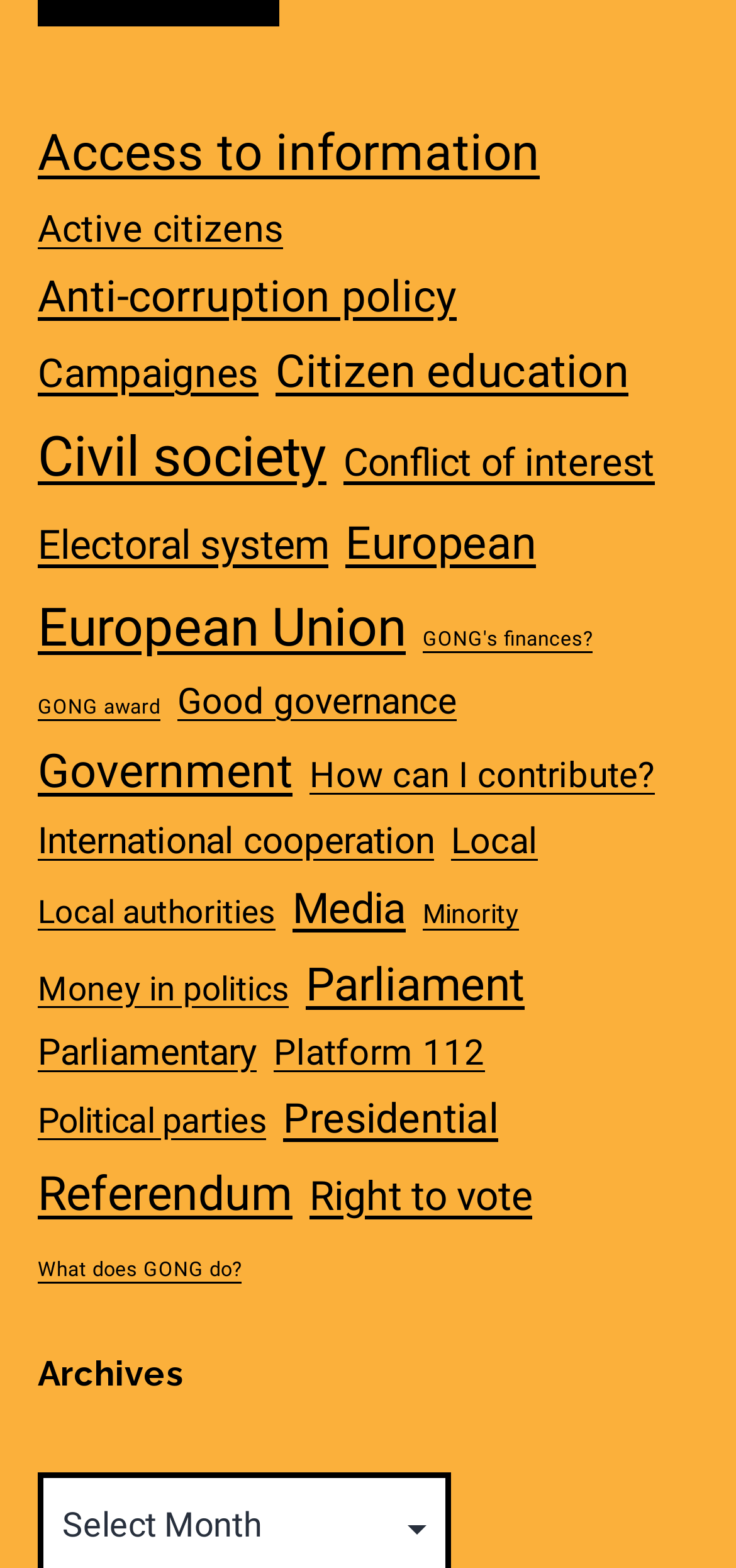Please pinpoint the bounding box coordinates for the region I should click to adhere to this instruction: "Learn about GONG's finances".

[0.574, 0.397, 0.805, 0.419]